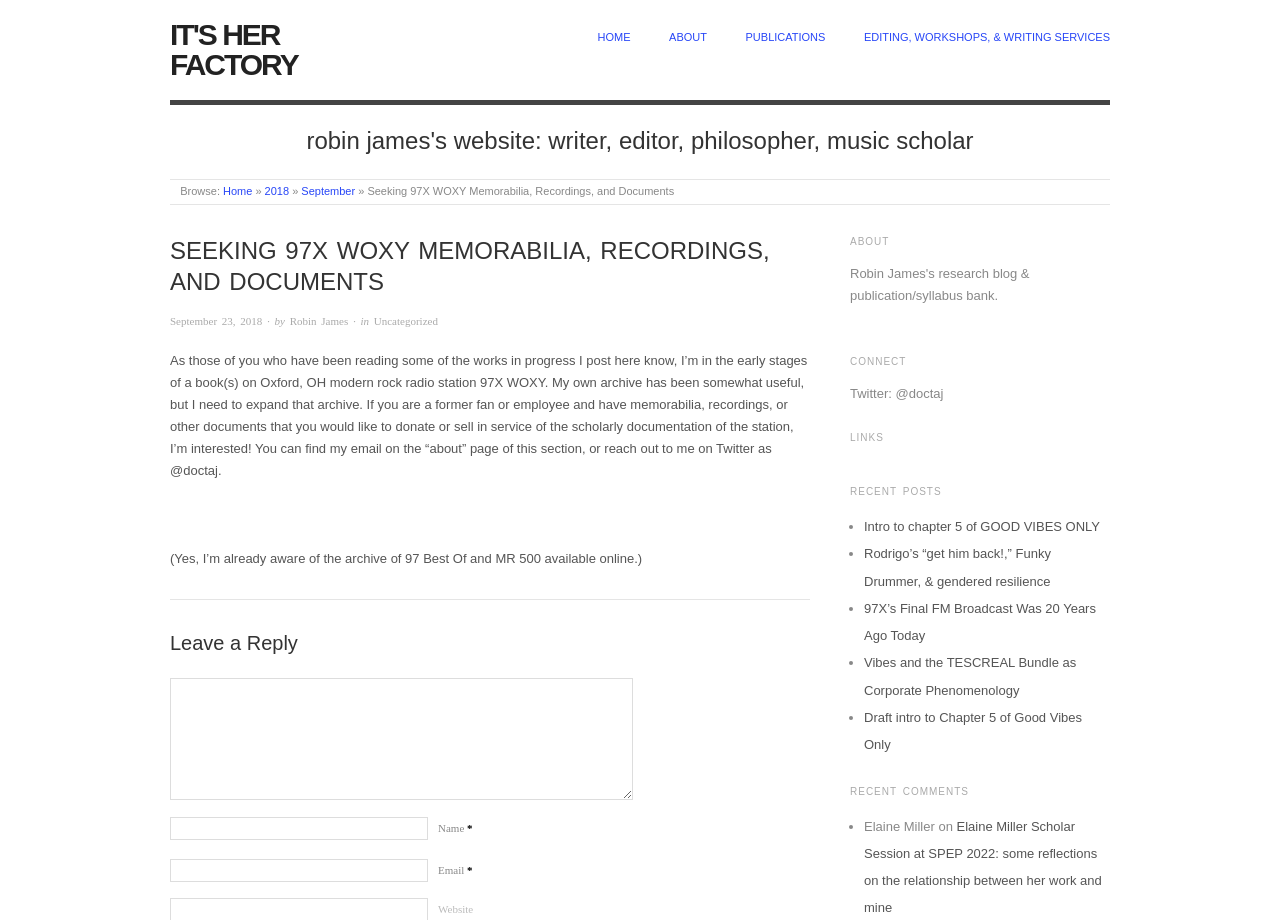Describe all the significant parts and information present on the webpage.

This webpage is about seeking memorabilia, recordings, and documents related to 97X WOXY, a modern rock radio station in Oxford, OH. At the top, there are six links: "IT'S HER FACTORY", "HOME", "ABOUT", "PUBLICATIONS", "EDITING, WORKSHOPS, & WRITING SERVICES", and another "HOME" link. Below these links, there is a "Browse" section with links to "Home" and "2018", followed by a "»" symbol and a link to "September".

The main content of the page is a post titled "Seeking 97X WOXY Memorabilia, Recordings, and Documents", which is also the title of the webpage. The post is dated Sunday, September 23rd, 2018, and is written by Robin James. The author is seeking donations or purchases of memorabilia, recordings, or documents related to 97X WOXY to aid in their research for a book about the radio station.

Below the post, there is a section to leave a reply, with three text boxes for name, email, and the reply itself. On the right side of the page, there are several sections: "ABOUT", "CONNECT", "LINKS", "RECENT POSTS", and "RECENT COMMENTS". The "ABOUT" section has a link to Twitter, while the "CONNECT" section has a link to the author's Twitter account. The "LINKS" section is empty, and the "RECENT POSTS" section lists five recent posts with links to each. The "RECENT COMMENTS" section lists one recent comment with a link to the relevant post.